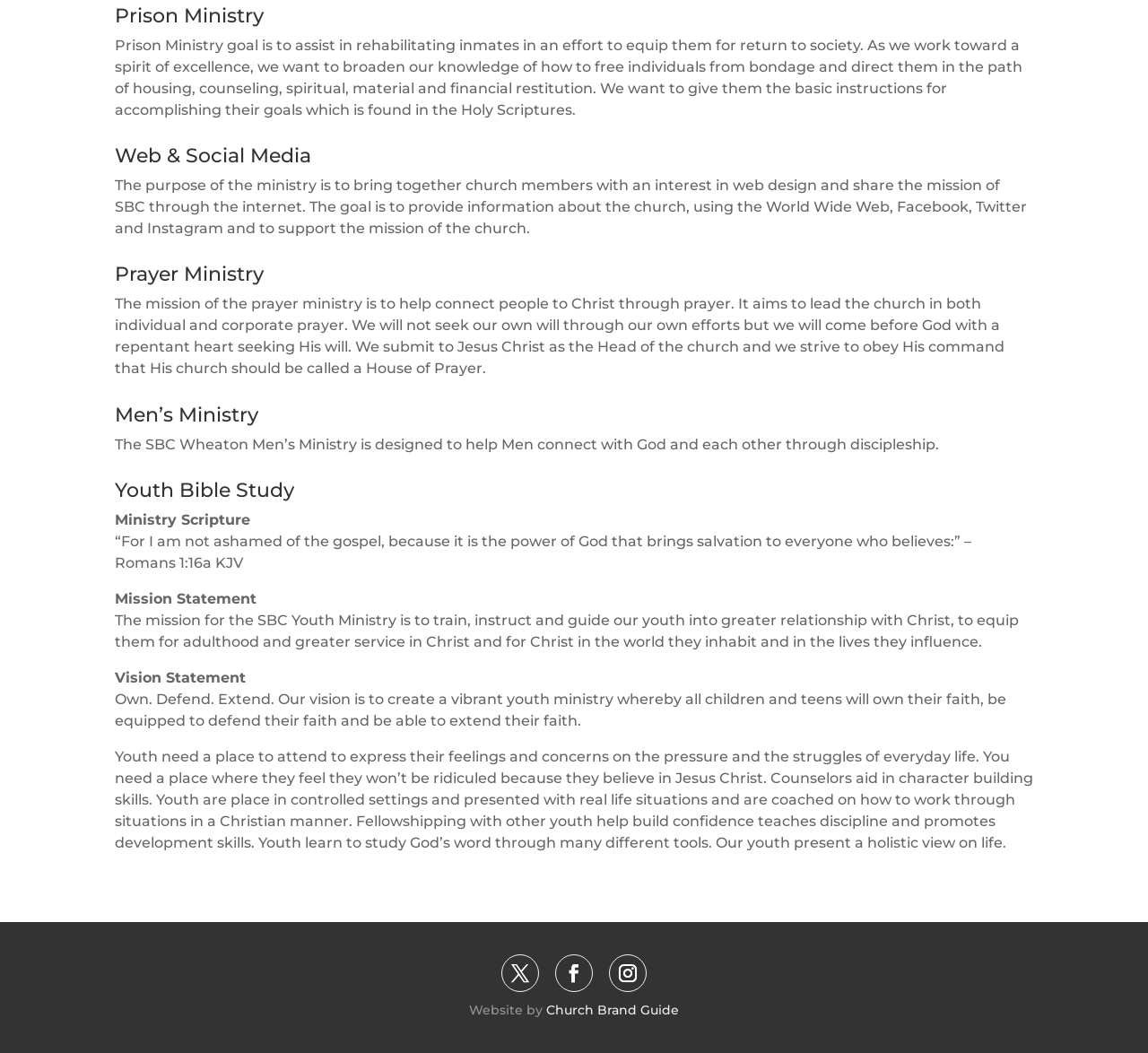Identify the bounding box coordinates of the HTML element based on this description: "Follow".

[0.53, 0.906, 0.563, 0.942]